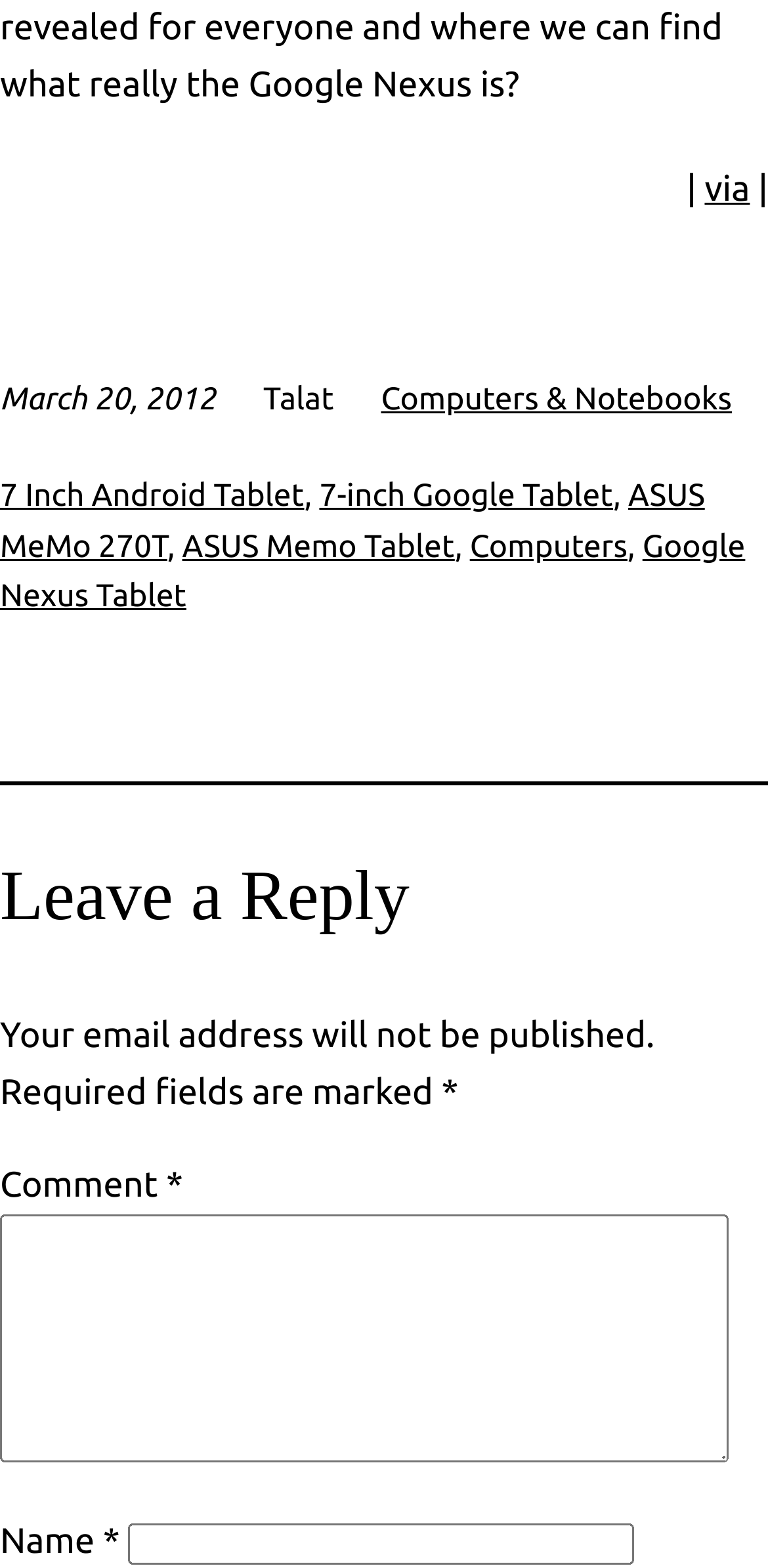Please determine the bounding box coordinates for the element with the description: "ASUS Memo Tablet".

[0.237, 0.337, 0.592, 0.36]